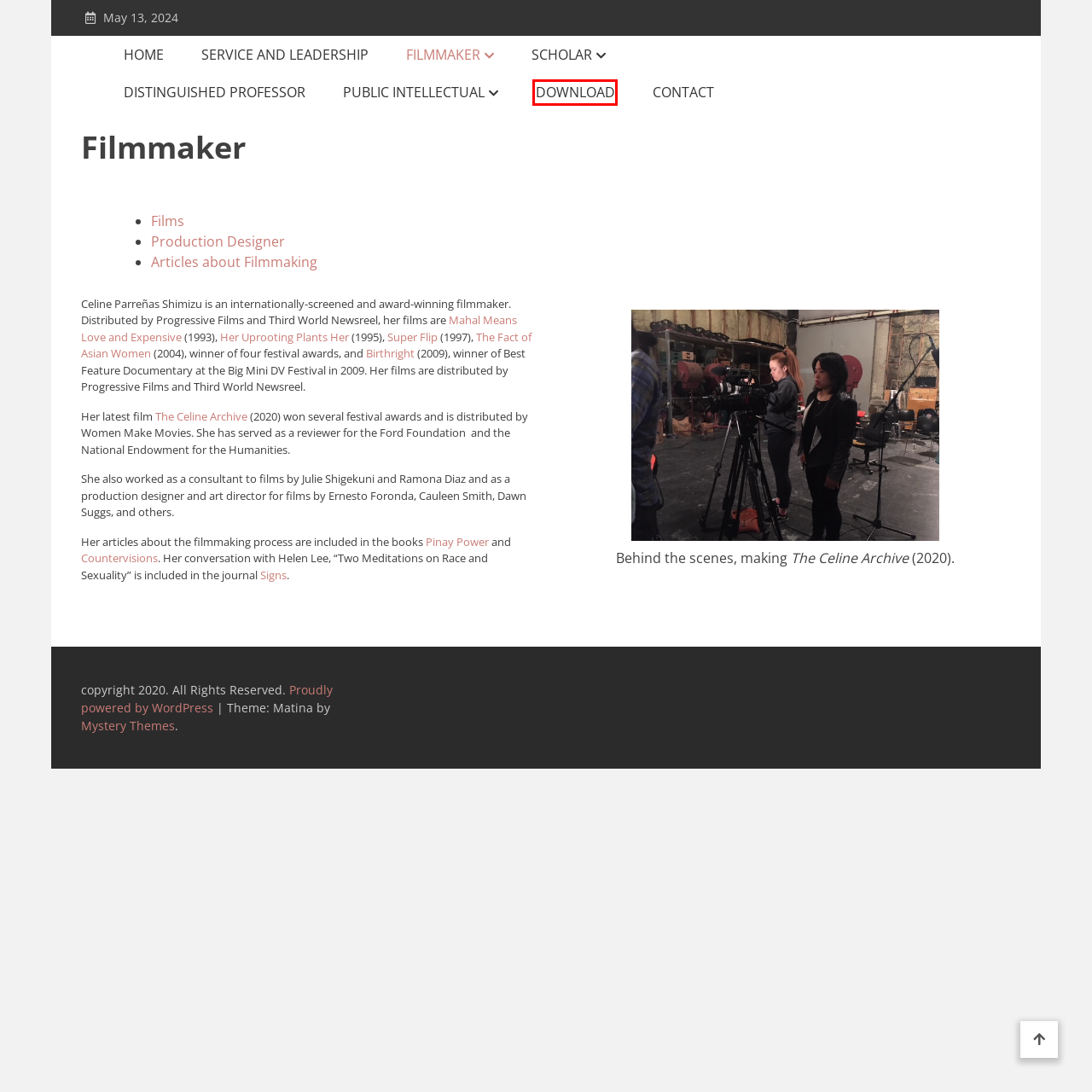A screenshot of a webpage is given with a red bounding box around a UI element. Choose the description that best matches the new webpage shown after clicking the element within the red bounding box. Here are the candidates:
A. Signs: Journal of Women in Culture and Society
B. Public Intellectual
C. Distinguished Professor
D. Service and Leadership
E. Amazon.com
F. Mystery Themes- Free and Premium WordPress Themes
G. Contact
H. Download

H